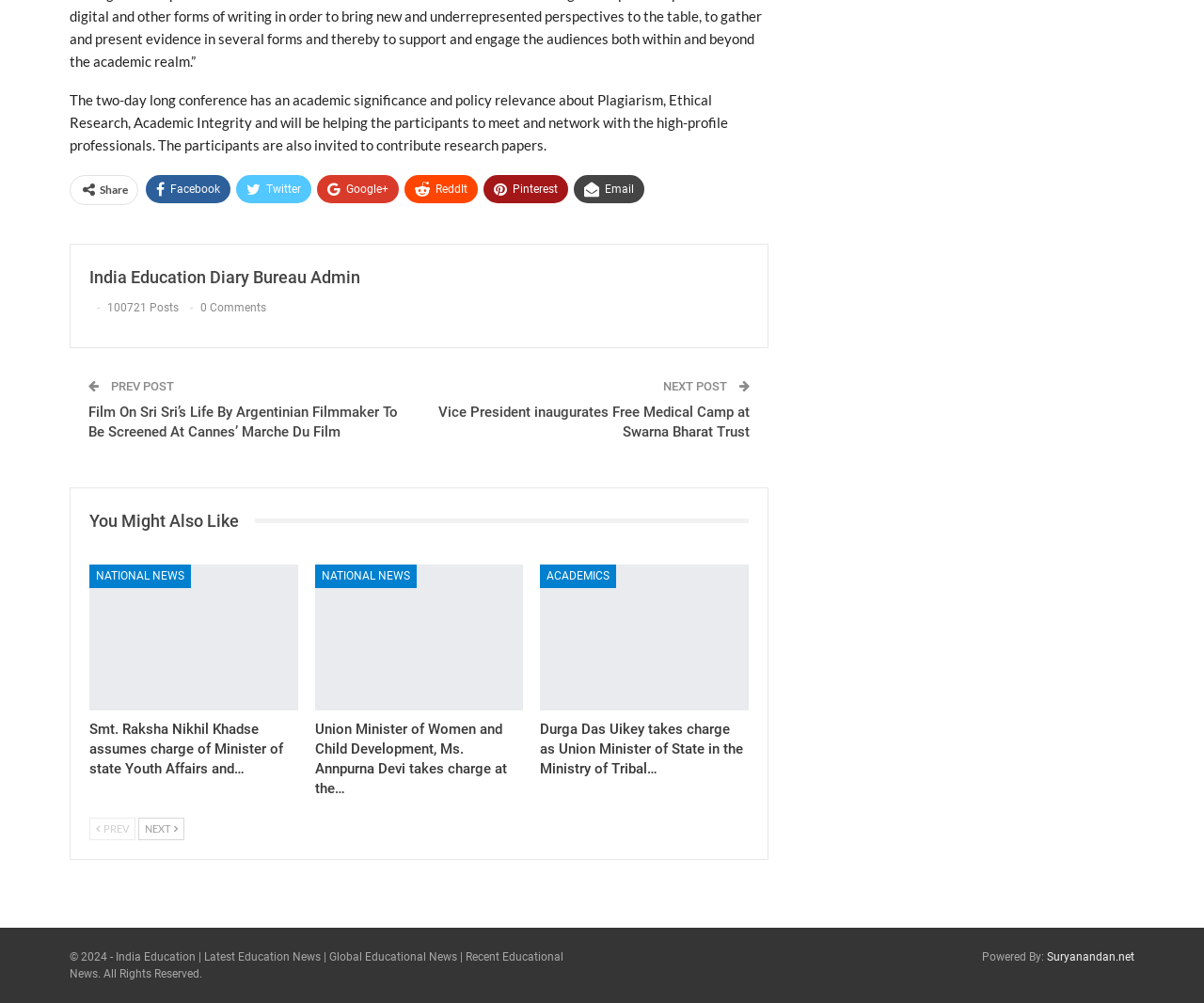Locate the bounding box coordinates of the element I should click to achieve the following instruction: "go to Media Room".

None